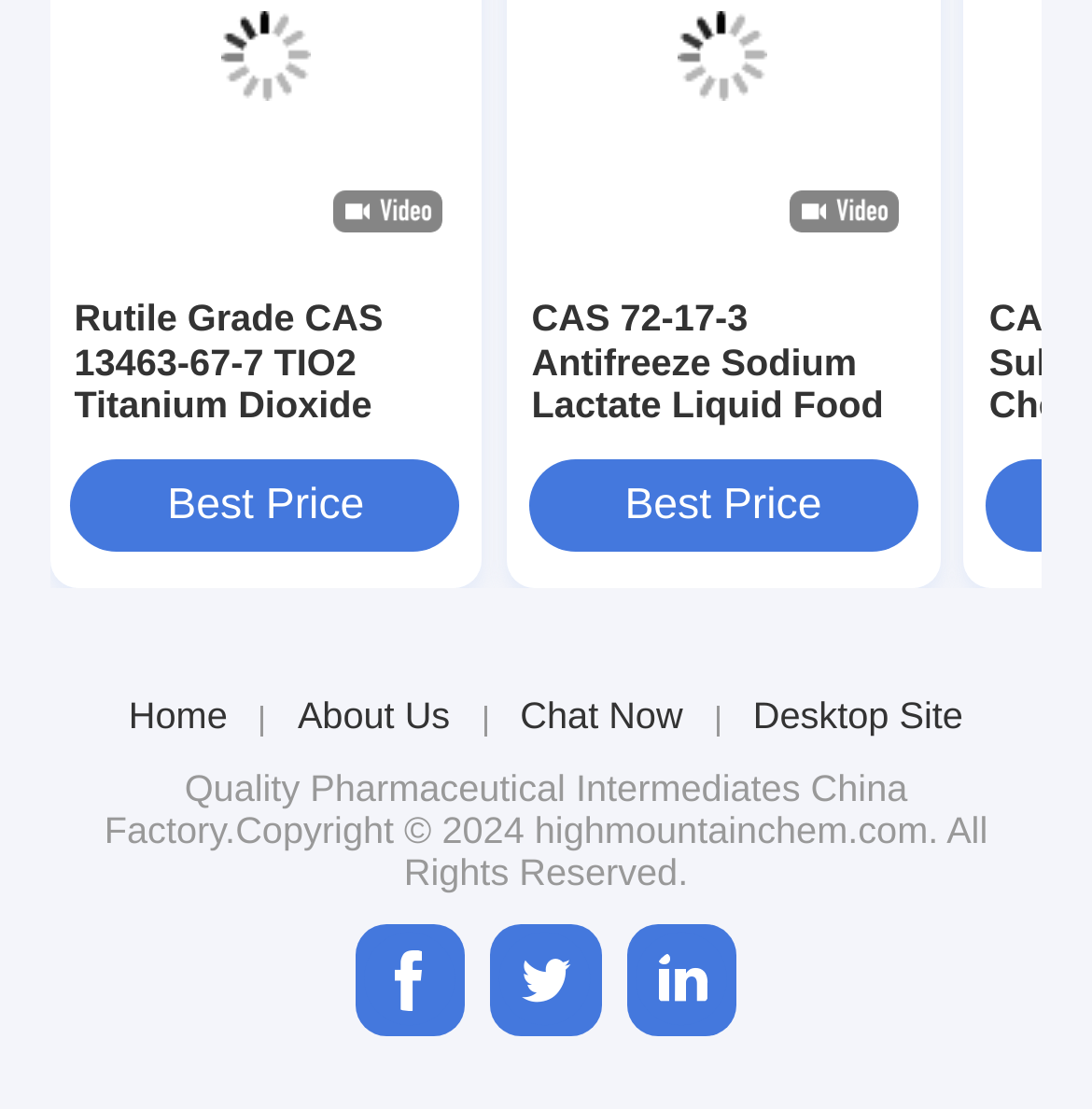Please locate the bounding box coordinates of the element that should be clicked to complete the given instruction: "View Rutile Grade CAS 13463-67-7 TIO2 Titanium Dioxide Food Additive EC 215-280-1 details".

[0.068, 0.269, 0.419, 0.464]